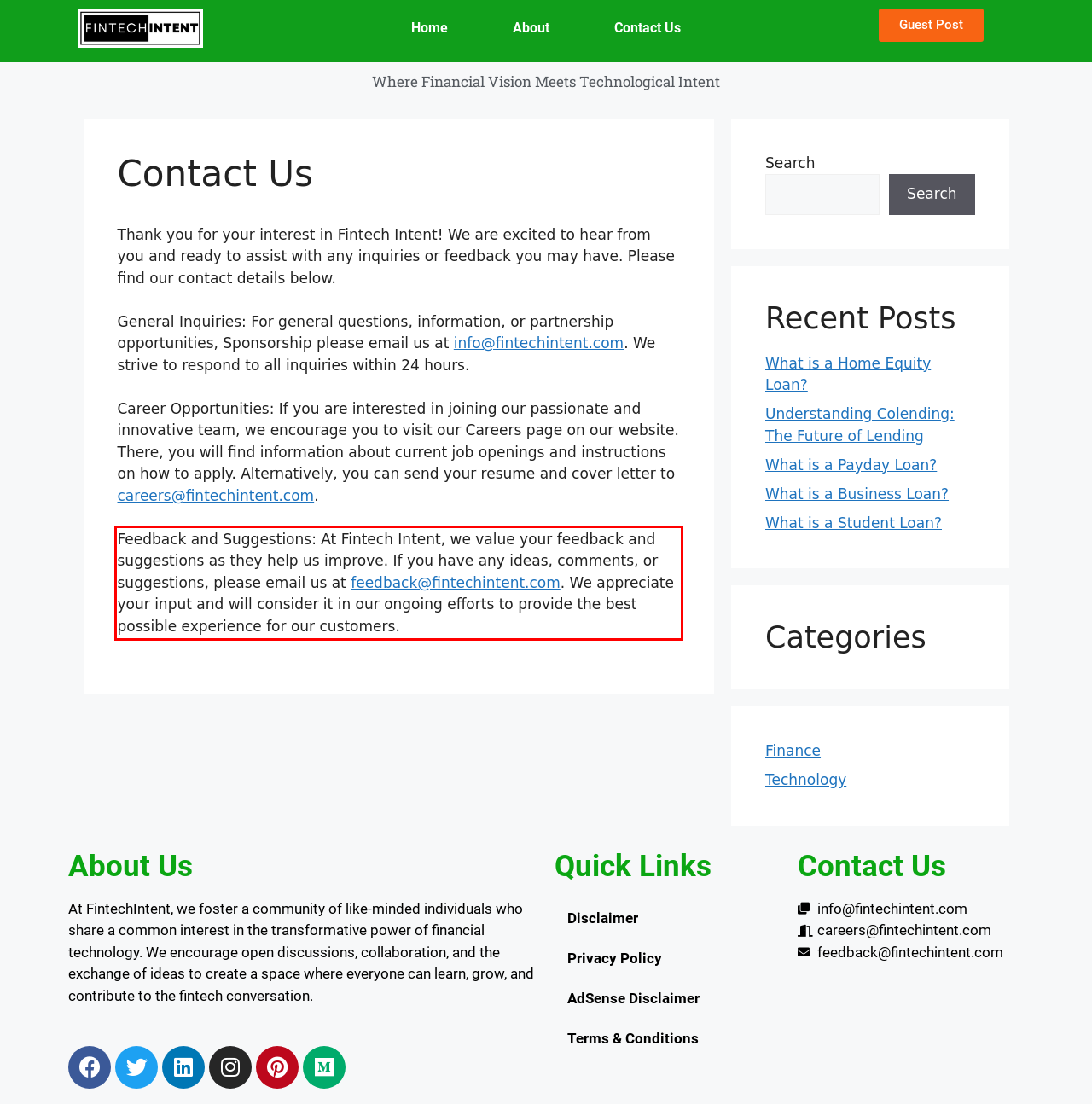Look at the screenshot of the webpage, locate the red rectangle bounding box, and generate the text content that it contains.

Feedback and Suggestions: At Fintech Intent, we value your feedback and suggestions as they help us improve. If you have any ideas, comments, or suggestions, please email us at feedback@fintechintent.com. We appreciate your input and will consider it in our ongoing efforts to provide the best possible experience for our customers.